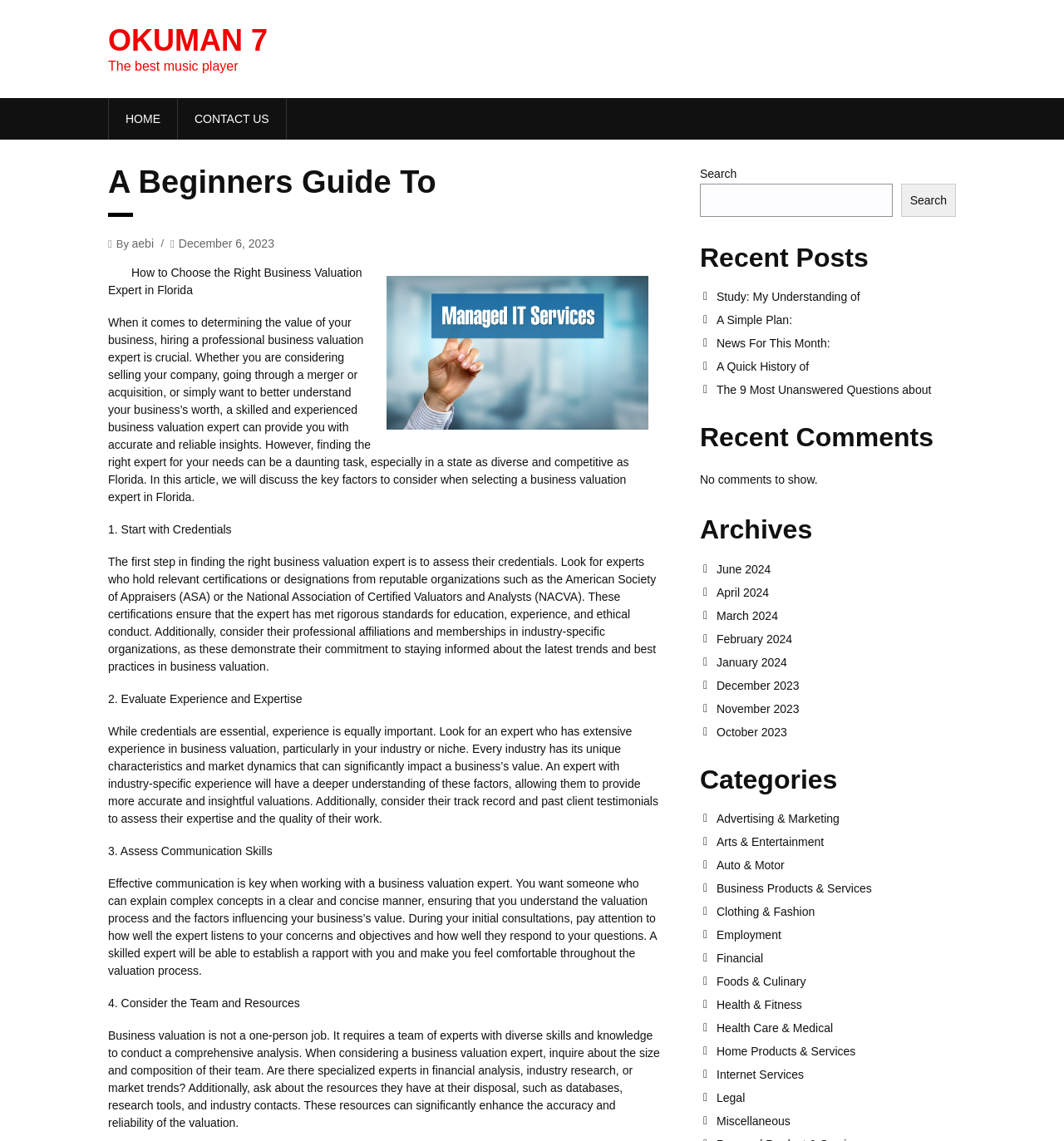Locate the bounding box of the UI element described by: "March 2024" in the given webpage screenshot.

[0.673, 0.534, 0.898, 0.545]